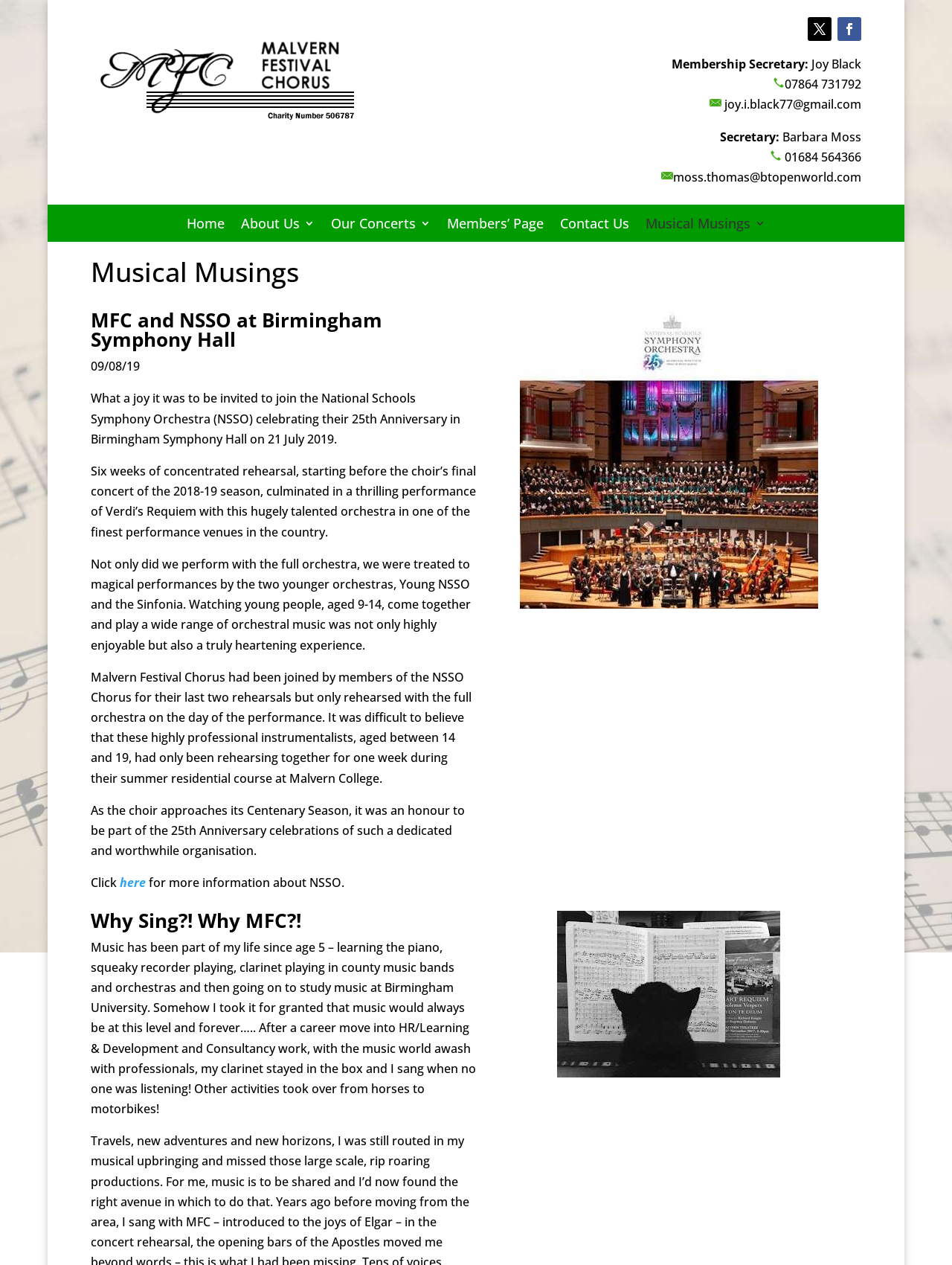Explain the webpage's layout and main content in detail.

The webpage is about Musical Musings, specifically related to Malvernfestivalchorus. At the top, there is a small image and two social media links. Below them, there is a section with contact information, including the membership secretary and secretary's names, phone numbers, and email addresses.

On the left side, there is a navigation menu with six links: Home, About Us 3, Our Concerts 3, Members’ Page, Contact Us, and Musical Musings 3. 

The main content of the webpage is divided into two sections. The first section has a heading "Musical Musings" and describes an event where the Malvern Festival Chorus performed with the National Schools Symphony Orchestra (NSSO) at Birmingham Symphony Hall. The text explains the experience of rehearsing and performing with the orchestra and the joy of watching young people play orchestral music. There is also an image related to this event.

The second section has a heading "Why Sing?! Why MFC?!" and is a personal account of someone's experience with music. The text describes how music was a part of their life from a young age, but they took it for granted and eventually stopped playing. The person then rediscovered their love for music and started singing again. There is another image below this section.

Overall, the webpage is about the Malvern Festival Chorus and its activities, with a focus on music and personal experiences.